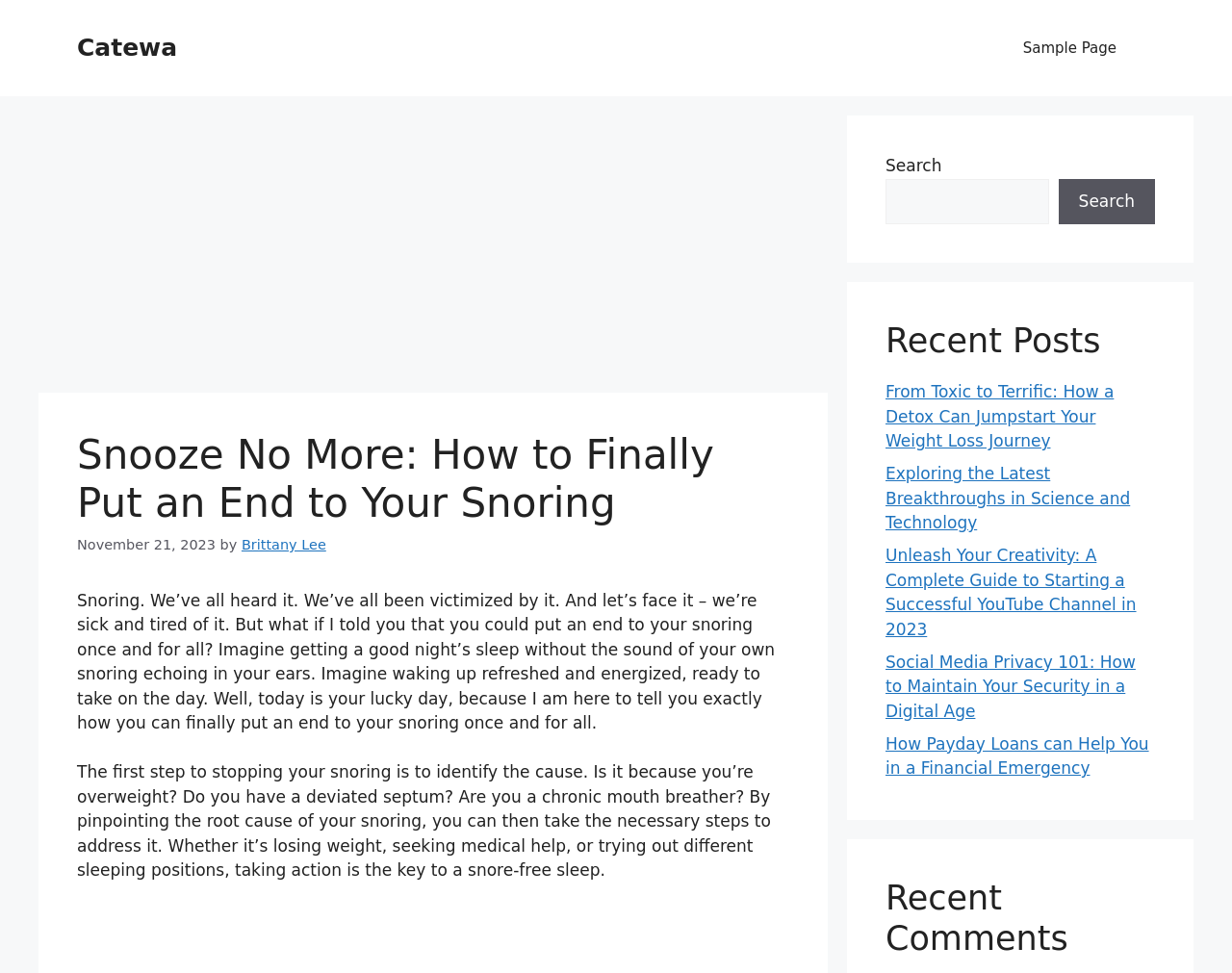Can you give a detailed response to the following question using the information from the image? What is the date of the article?

I found the date of the article by looking at the text next to the time element, which is usually where the date is located. The text 'November 21, 2023' is located below the title of the article.